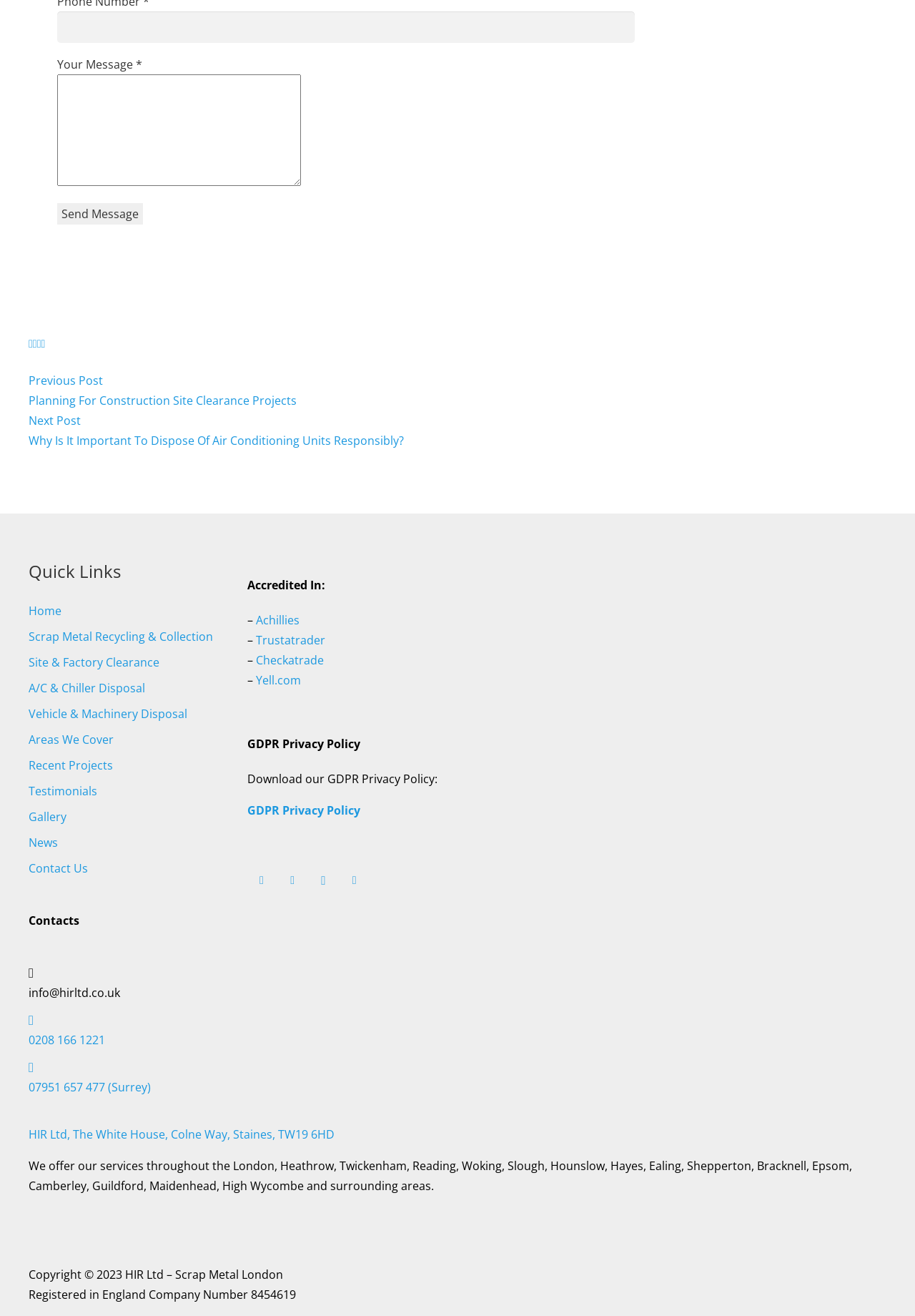Respond with a single word or phrase:
What services does the company offer?

Scrap metal recycling and more